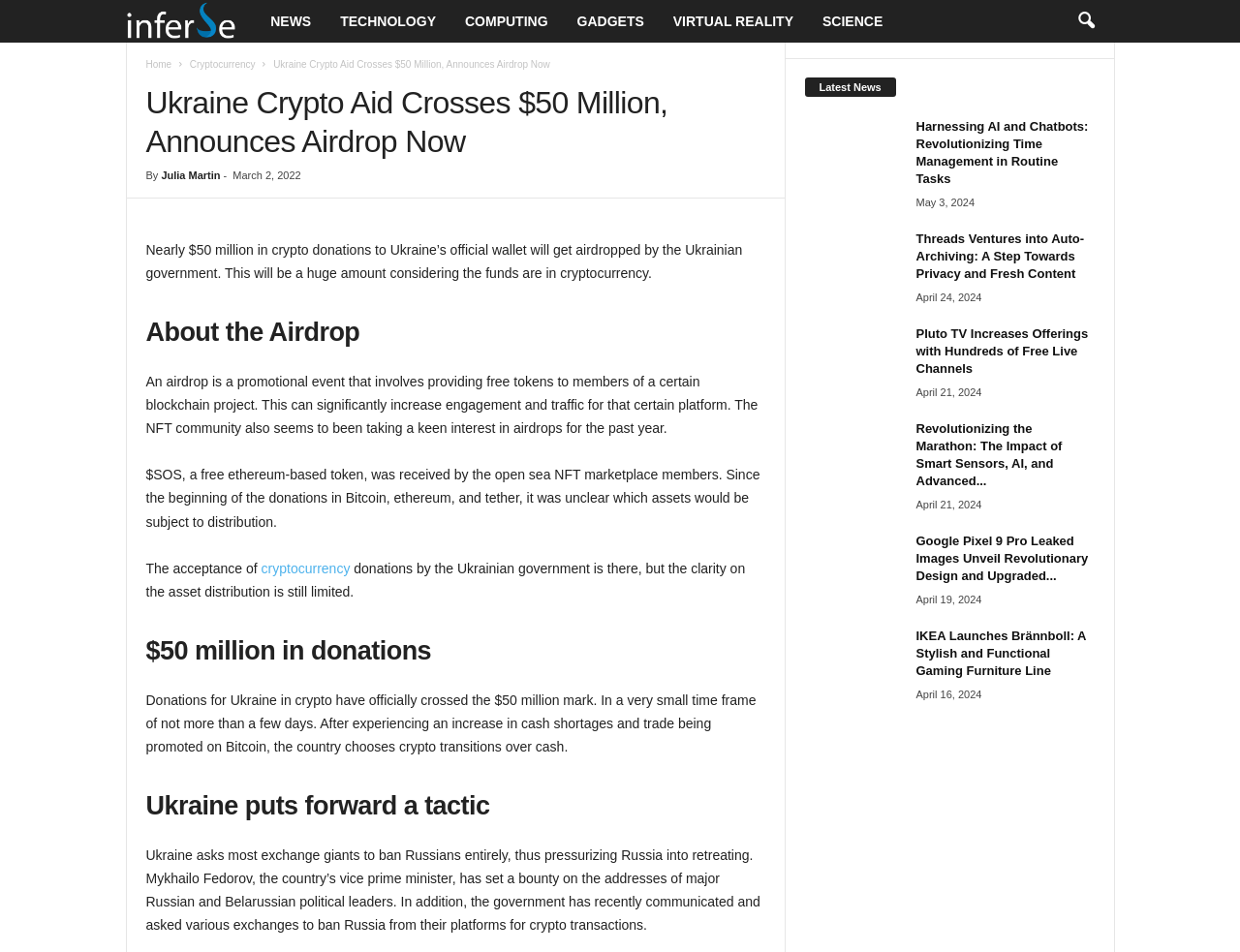Give the bounding box coordinates for the element described by: "Computing".

[0.363, 0.0, 0.454, 0.045]